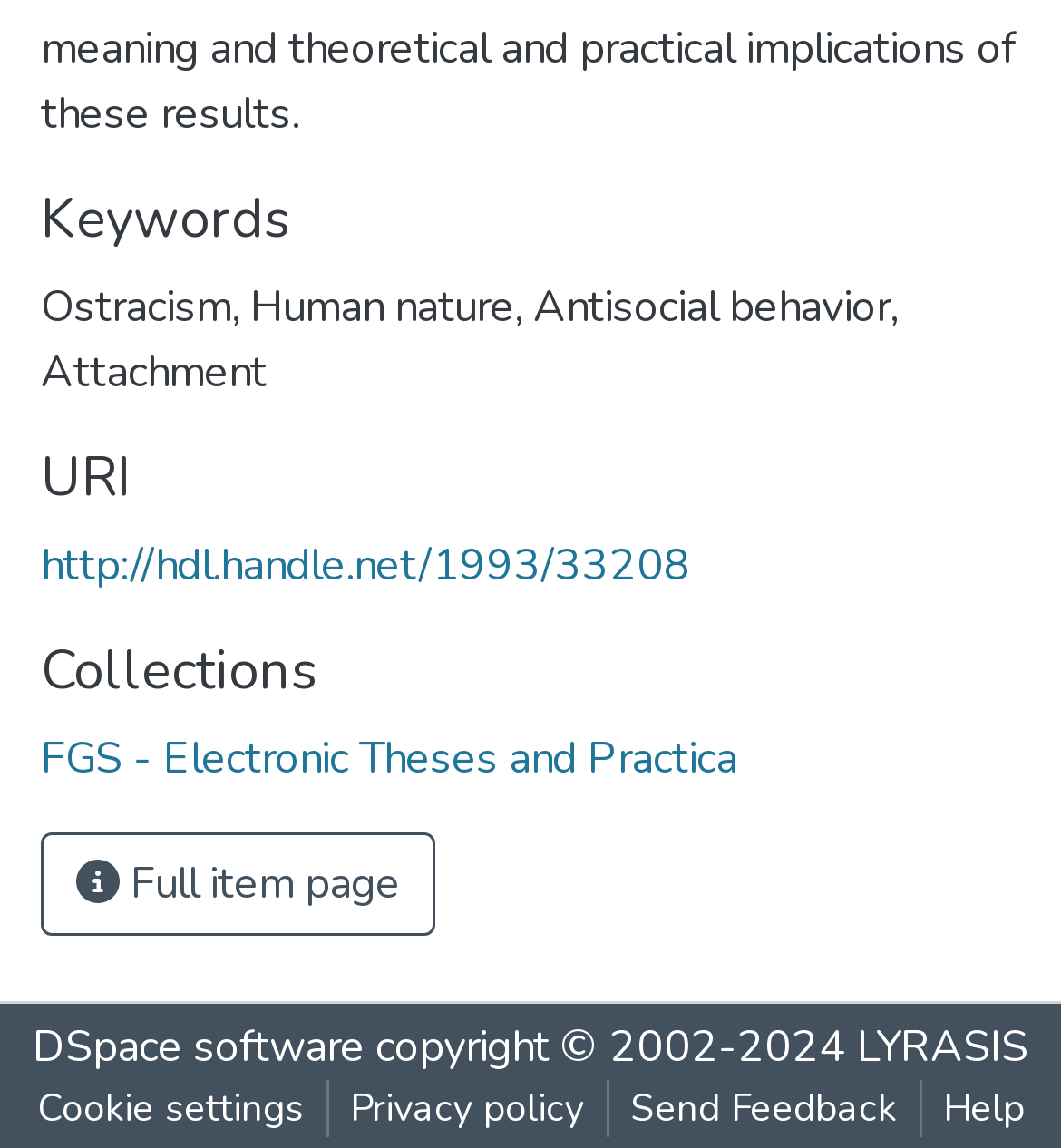Extract the bounding box for the UI element that matches this description: "Full item page".

[0.038, 0.725, 0.41, 0.815]